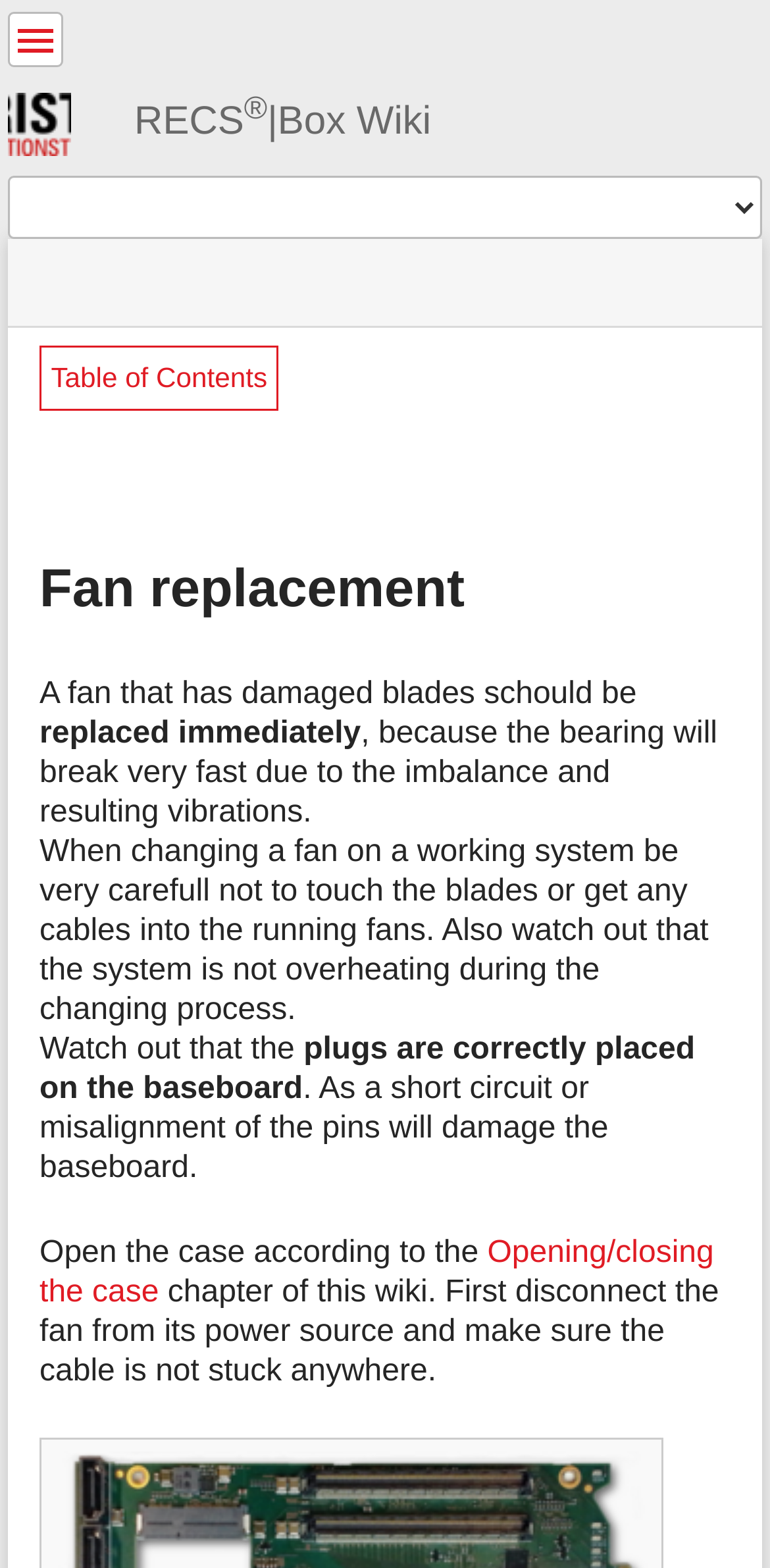Please reply to the following question using a single word or phrase: 
What should be done when changing a fan on a working system?

Be careful not to touch blades or cables